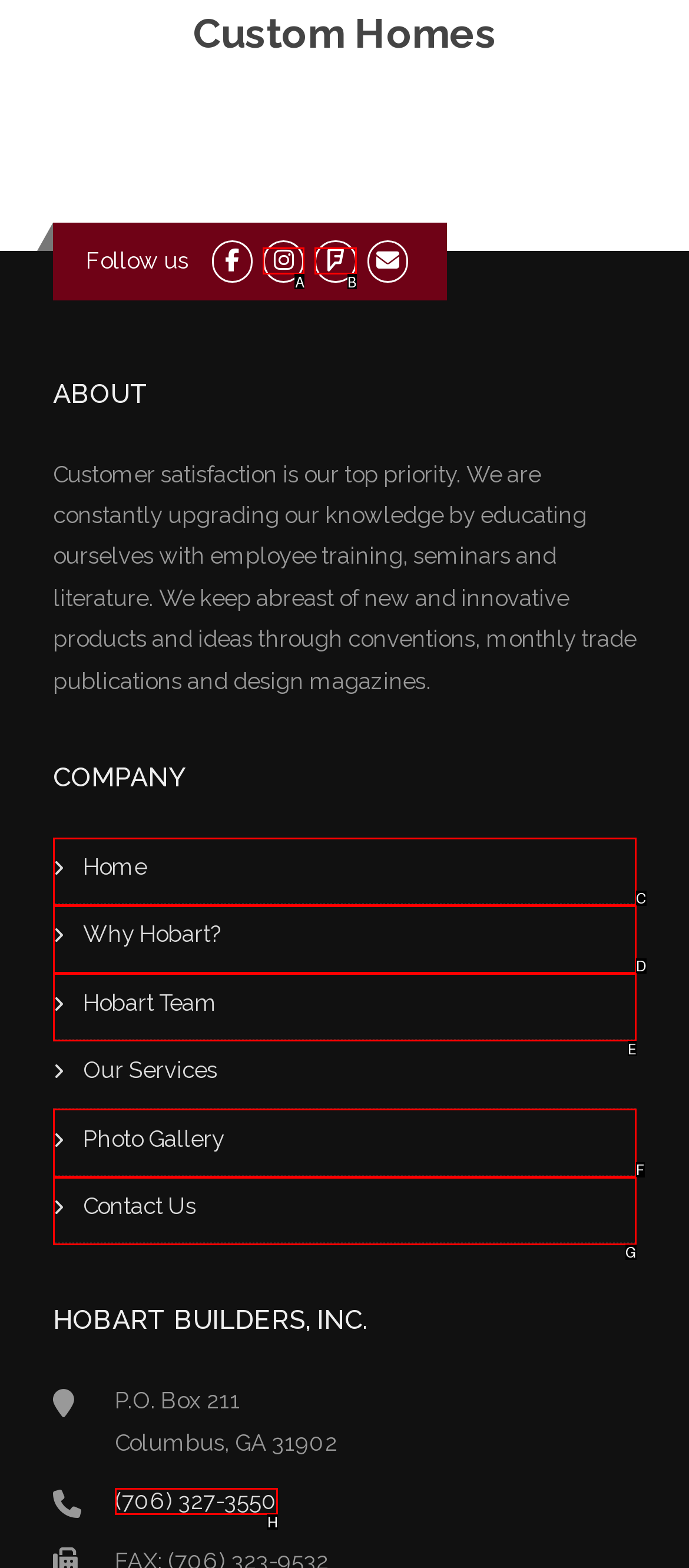From the available options, which lettered element should I click to complete this task: Call the phone number?

H